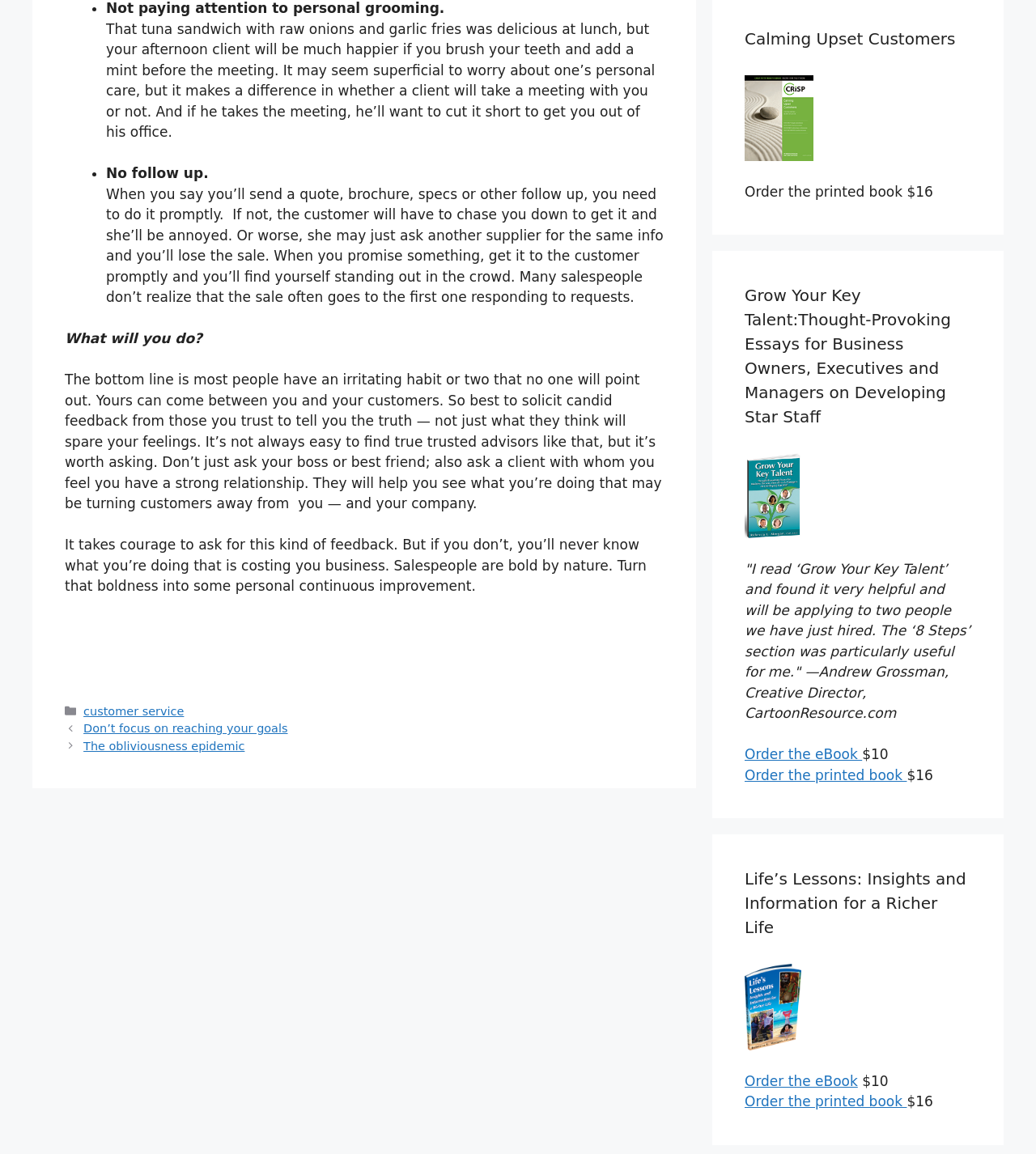Determine the bounding box coordinates for the UI element described. Format the coordinates as (top-left x, top-left y, bottom-right x, bottom-right y) and ensure all values are between 0 and 1. Element description: customer service

[0.081, 0.611, 0.178, 0.622]